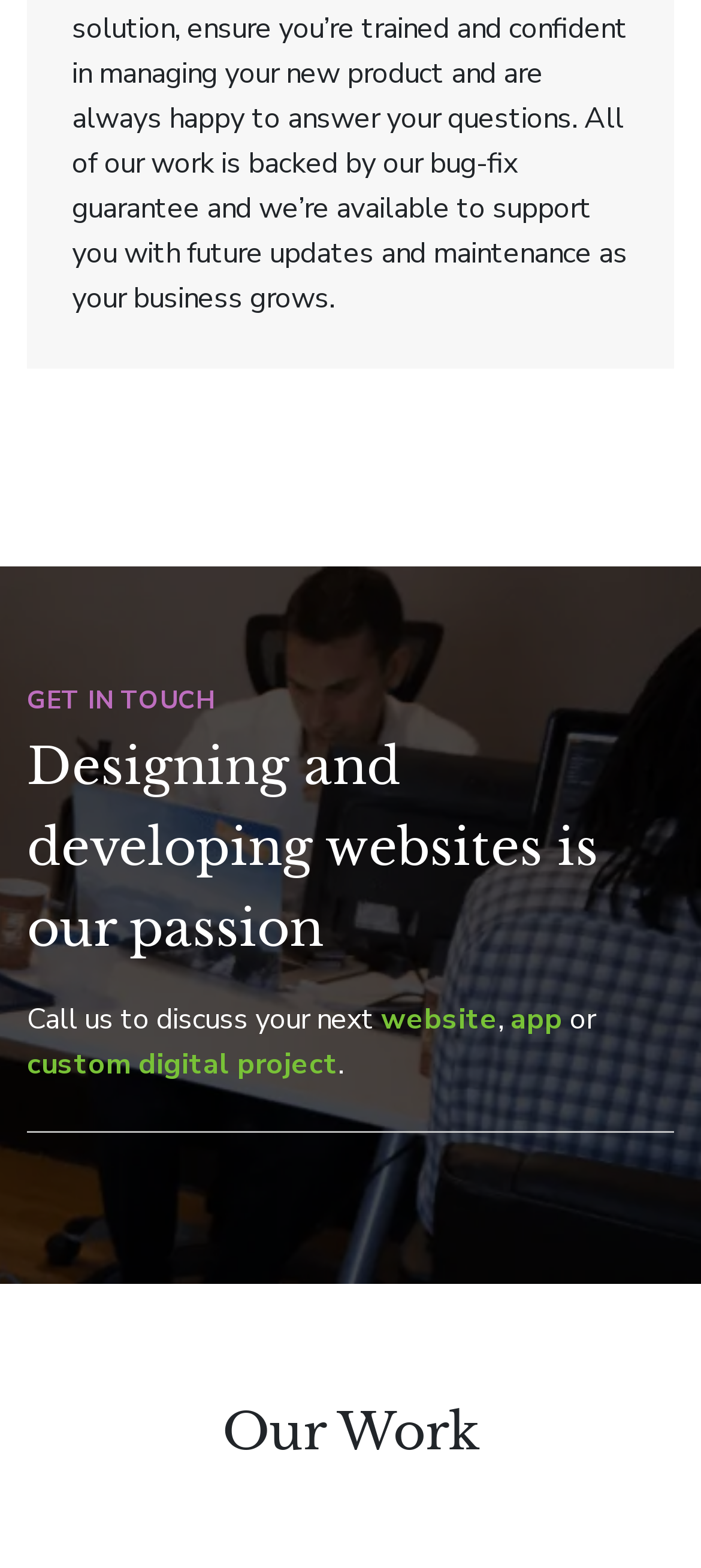Respond with a single word or phrase:
What is the title of the second section?

Our Work